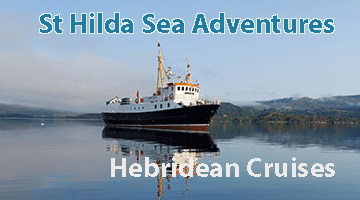Paint a vivid picture with your words by describing the image in detail.

The image features a picturesque view of a vessel owned by St Hilda Sea Adventures, specializing in Hebridean cruises. The boat is reflected beautifully on the calm waters, showcasing the serene landscape of the Hebrides, an enchanting archipelago off the west coast of Scotland. The soft morning light and mist create a tranquil atmosphere, ideal for exploring the stunning coastlines and islands of this remote region. This image captures the essence of adventure and exploration, inviting travelers to embark on a unique maritime journey.